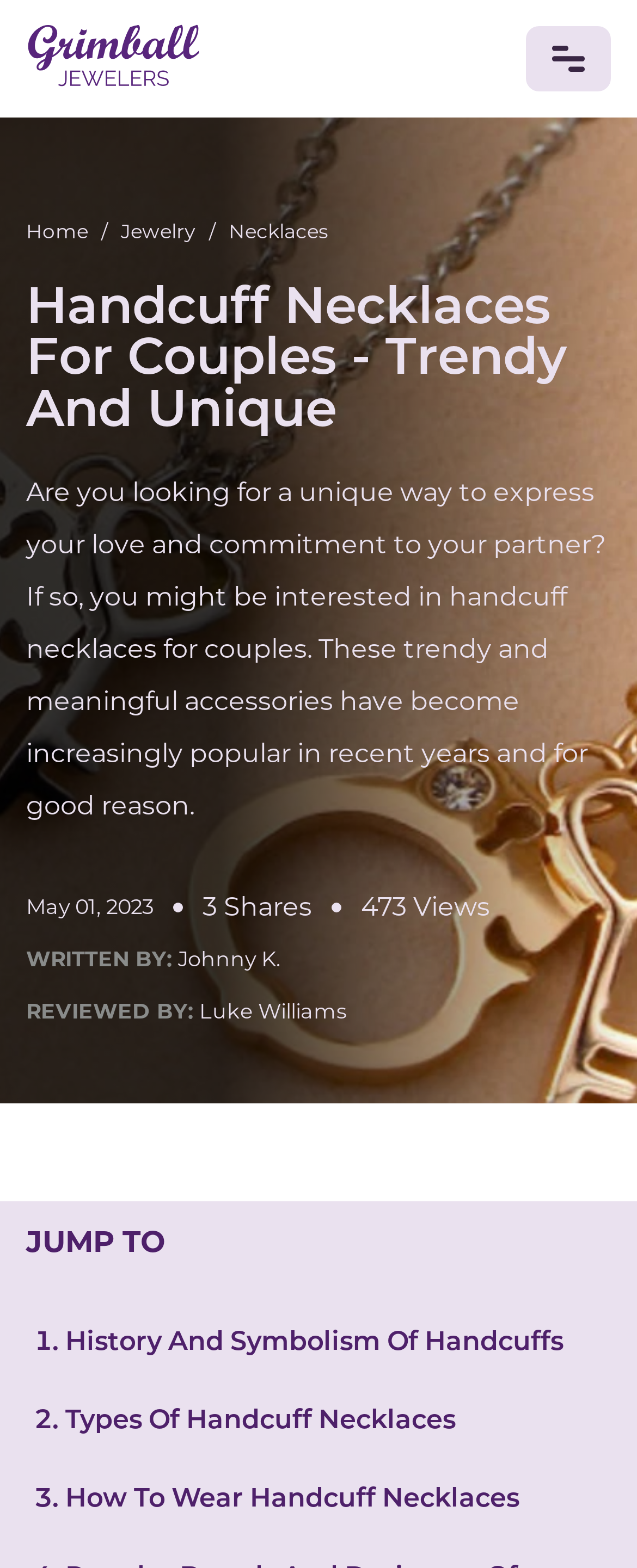Please find the bounding box coordinates of the clickable region needed to complete the following instruction: "Visit the working group Software Engineering". The bounding box coordinates must consist of four float numbers between 0 and 1, i.e., [left, top, right, bottom].

None